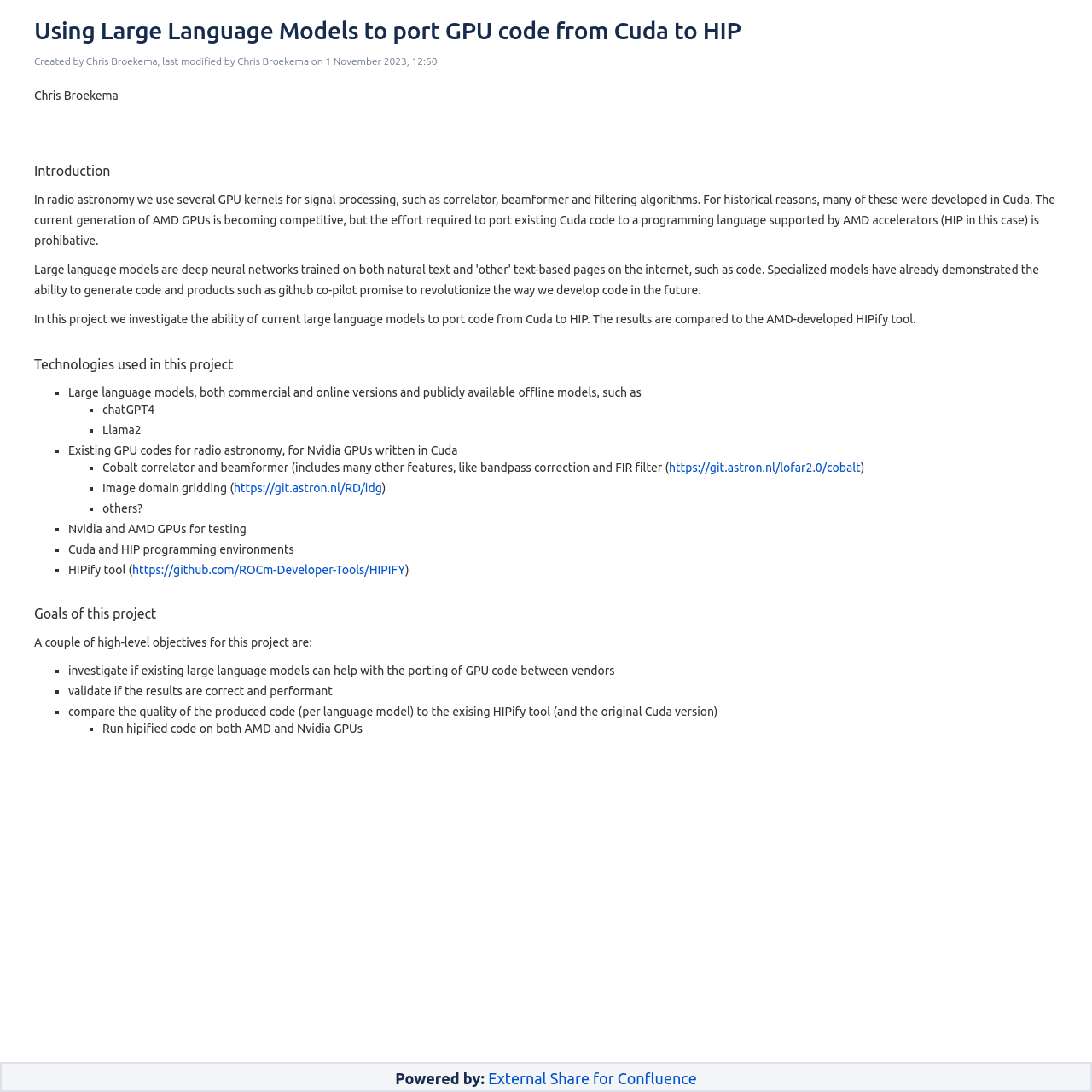Respond to the question below with a single word or phrase: What are the technologies used in this project?

Large language models, GPU codes, HIPify tool